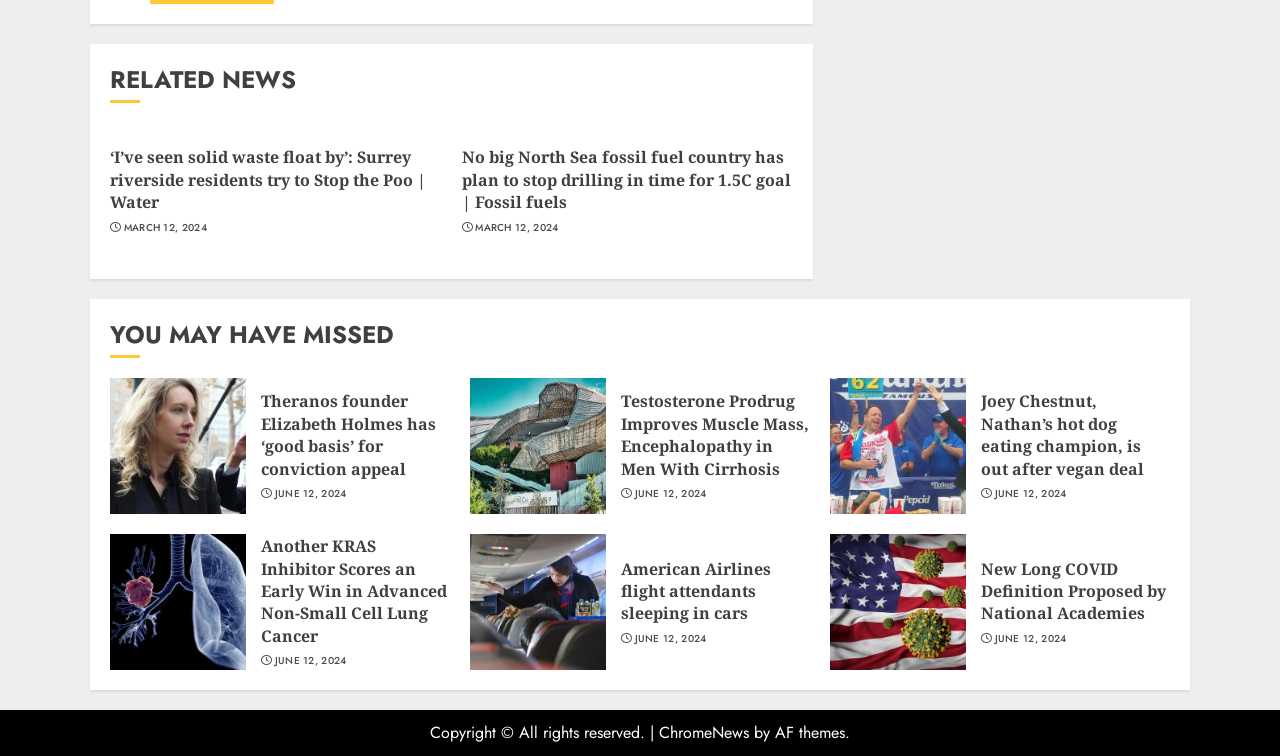Identify the bounding box for the described UI element: "ChromeNews".

[0.515, 0.954, 0.585, 0.984]